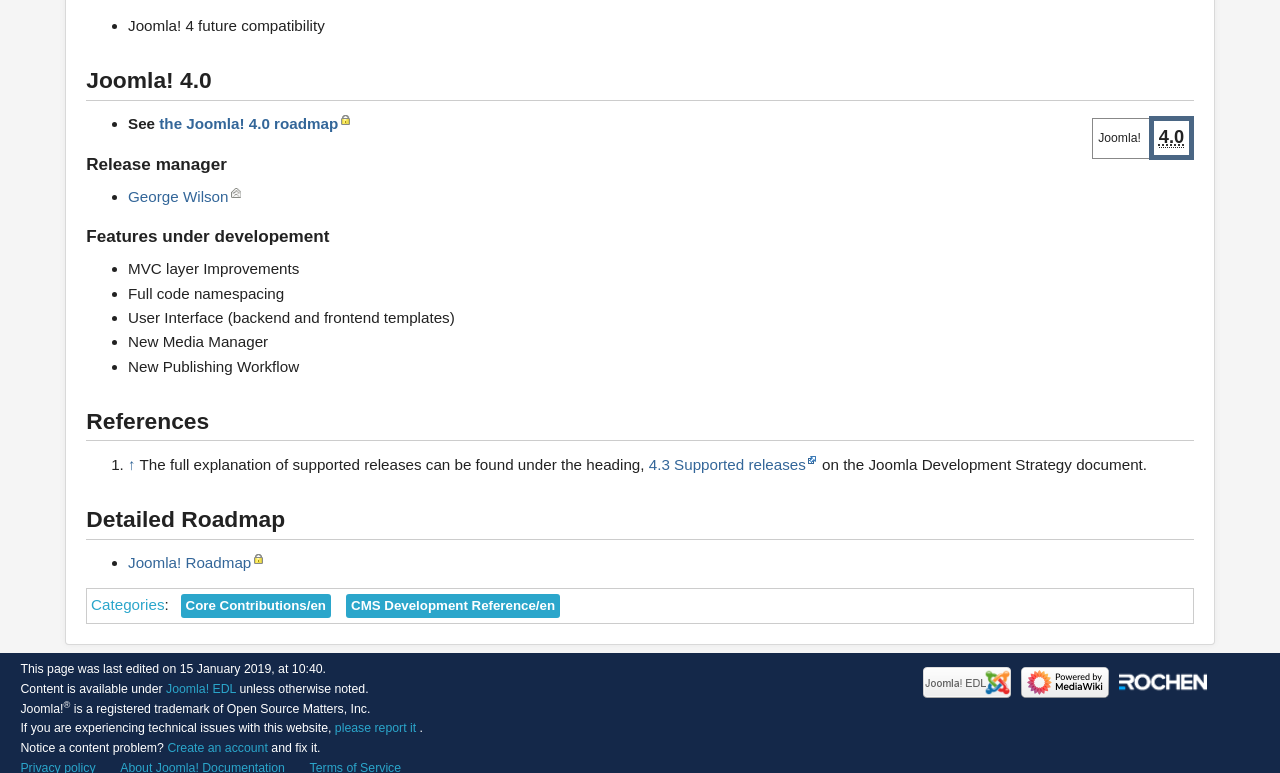Please give a succinct answer to the question in one word or phrase:
What is the date when this page was last edited?

15 January 2019